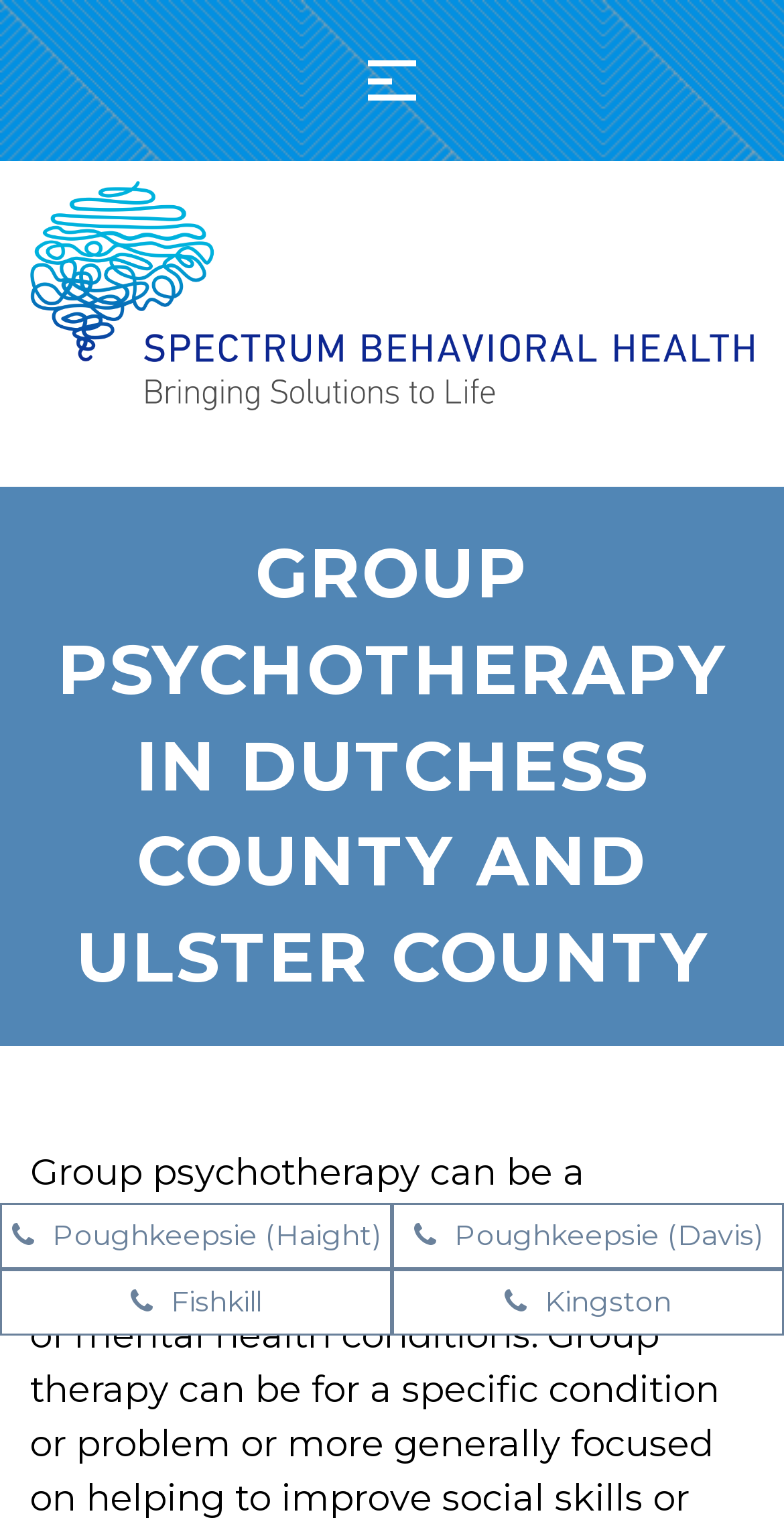Answer briefly with one word or phrase:
How many locations are listed?

4